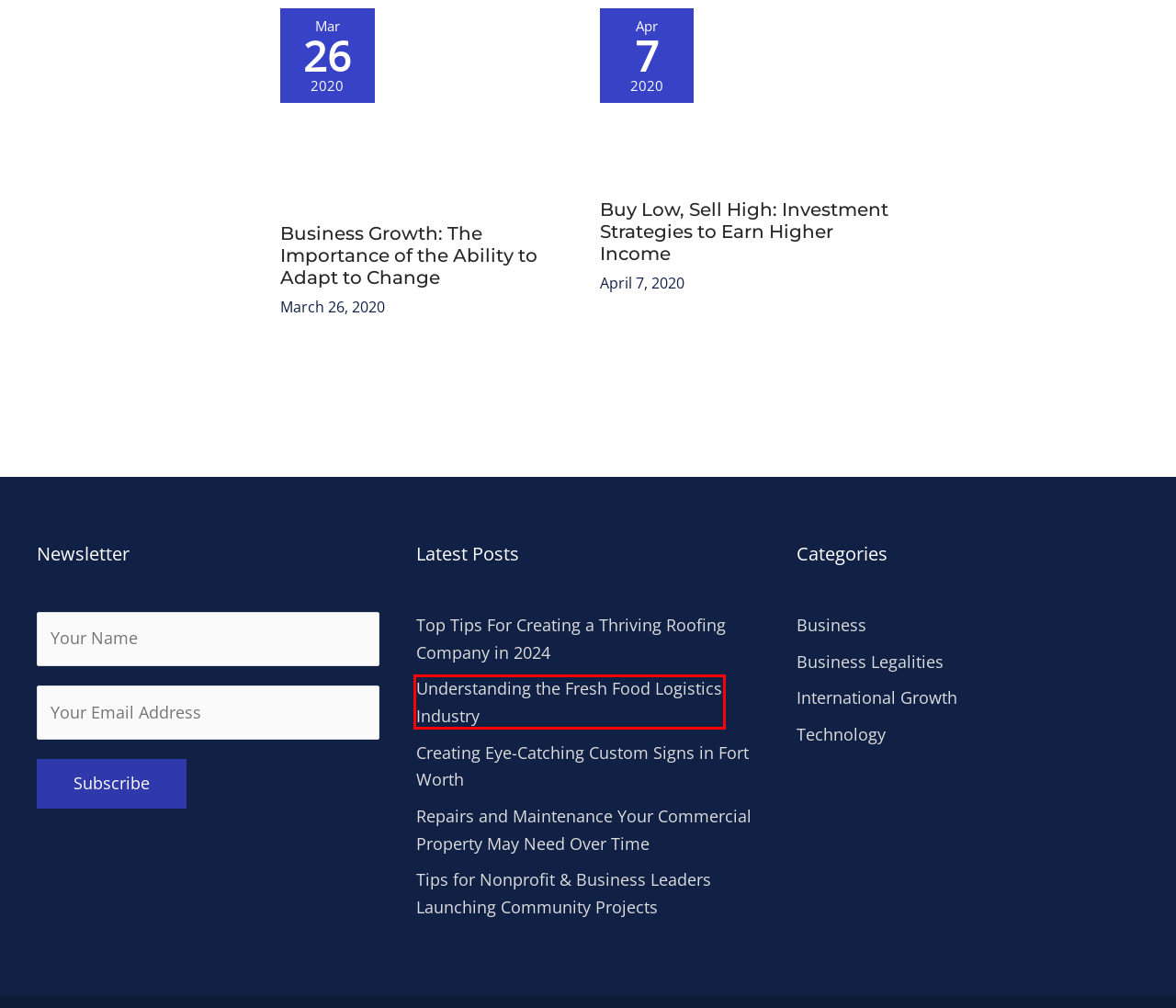Observe the provided screenshot of a webpage with a red bounding box around a specific UI element. Choose the webpage description that best fits the new webpage after you click on the highlighted element. These are your options:
A. Top Tips For Creating a Thriving Roofing Company in 2024 - Commercial Risk Europe
B. Creating Eye-Catching Custom Signs in Fort Worth - Commercial Risk Europe
C. Understanding the Fresh Food Logistics Industry - Commercial Risk Europe
D. International Growth Archives - Commercial Risk Europe
E. How to Accessorize When You Don't Know What to Wear - Commercial Risk Europe
F. Pointers in Using the "Buy Low, Sell High" Investment Strategy | Commercial Risk Europe
G. How Adaptability Can Achieve Business Growth and Success | Commercial Risk Europe
H. Launching Community Construction Projects: Tips for Leaders - Commercial Risk Europe

C